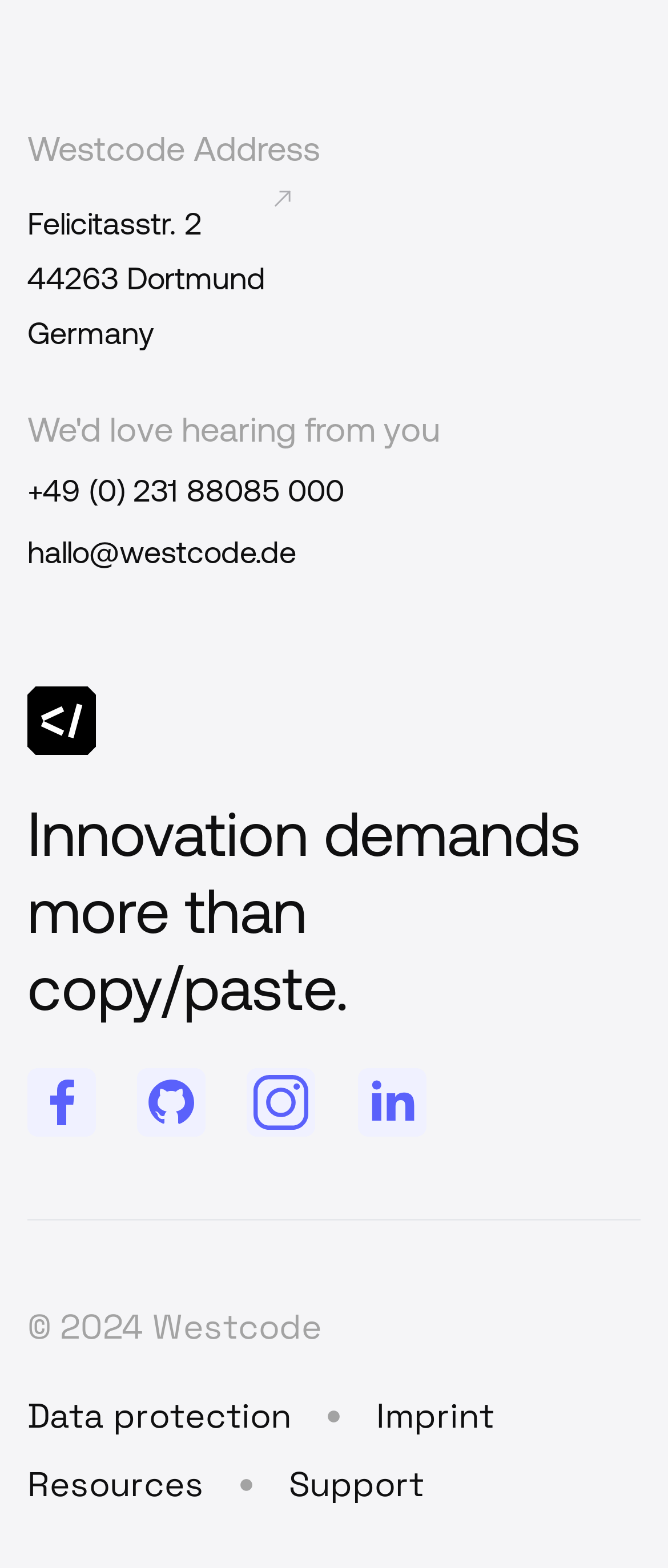Locate the bounding box coordinates of the element that needs to be clicked to carry out the instruction: "Send email to Westcode". The coordinates should be given as four float numbers ranging from 0 to 1, i.e., [left, top, right, bottom].

[0.041, 0.337, 0.959, 0.367]